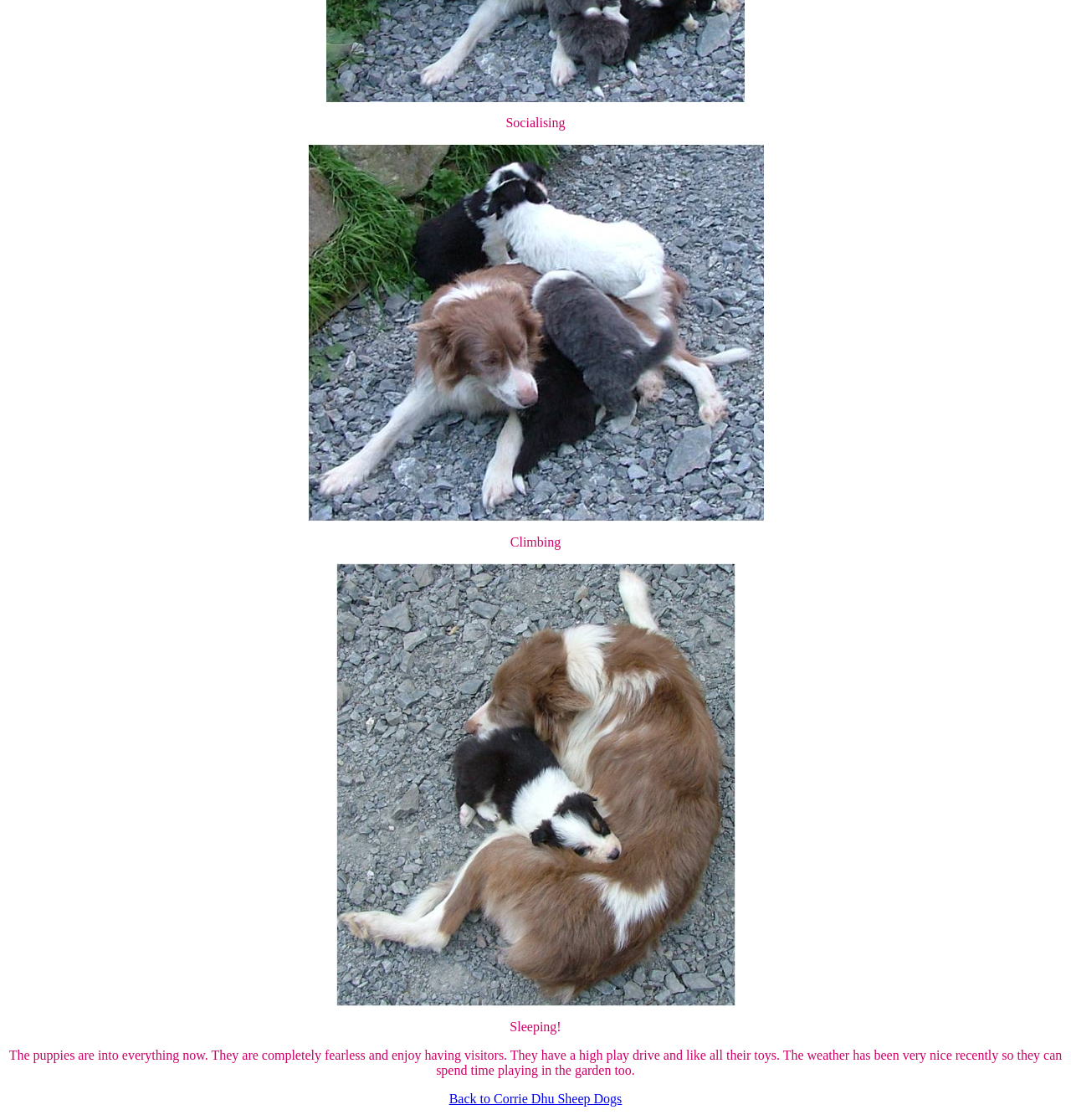Where can the puppies play?
Please give a detailed and elaborate explanation in response to the question.

According to the text, the puppies can play in the garden, as mentioned in the StaticText element with bounding box coordinates [0.008, 0.936, 0.992, 0.962].